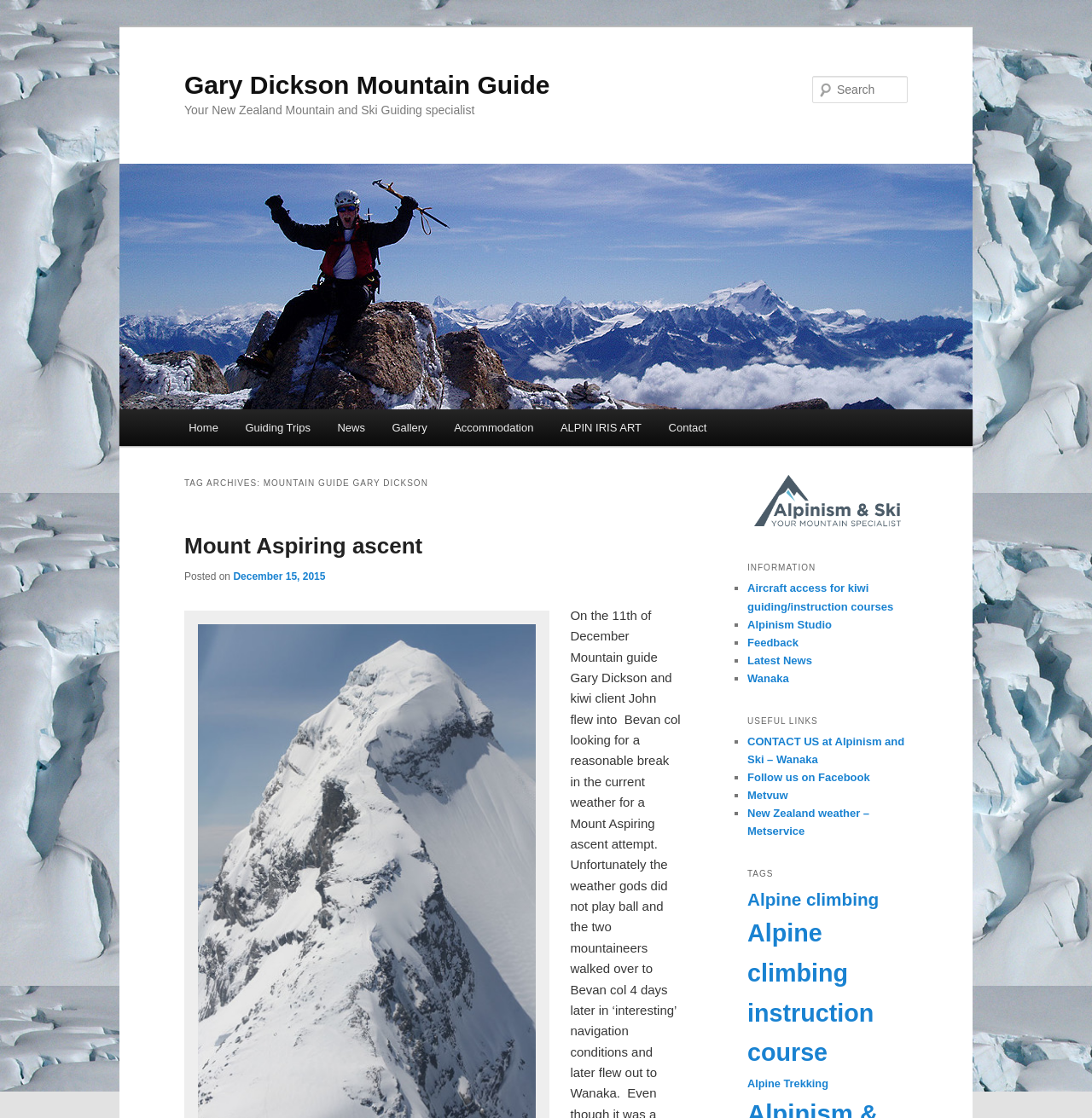Construct a comprehensive description capturing every detail on the webpage.

This webpage is about Gary Dickson, a mountain guide, and his services. At the top, there are two "Skip to" links, followed by a heading that reads "Gary Dickson Mountain Guide" and a link with the same text. Below this, there is a heading that describes Gary Dickson as a New Zealand mountain and ski guiding specialist.

To the right of this heading, there is an image with the same description as the heading. Above the image, there is a search bar with a "Search" label. Below the image, there is a main menu with links to "Home", "Guiding Trips", "News", "Gallery", "Accommodation", "ALPIN IRIS ART", and "Contact".

On the left side of the page, there is a section with a heading that reads "TAG ARCHIVES: MOUNTAIN GUIDE GARY DICKSON". Below this, there is a heading that reads "Mount Aspiring ascent" with a link to the same title. There is also a posted date and time below the link.

On the right side of the page, there is a section with a link to "Alpinism and Ski Wanaka Ltd" accompanied by an image. Below this, there is a heading that reads "INFORMATION" followed by a list of links with bullet points, including "Aircraft access for kiwi guiding/instruction courses", "Alpinism Studio", "Feedback", "Latest News", and "Wanaka".

Further down, there is a heading that reads "USEFUL LINKS" followed by another list of links with bullet points, including "CONTACT US at Alpinism and Ski – Wanaka", "Follow us on Facebook", "Metvuw", and "New Zealand weather – Metservice". Finally, there is a heading that reads "TAGS" followed by a list of links with tags, including "Alpine climbing", "Alpine climbing instruction course", and "Alpine Trekking".